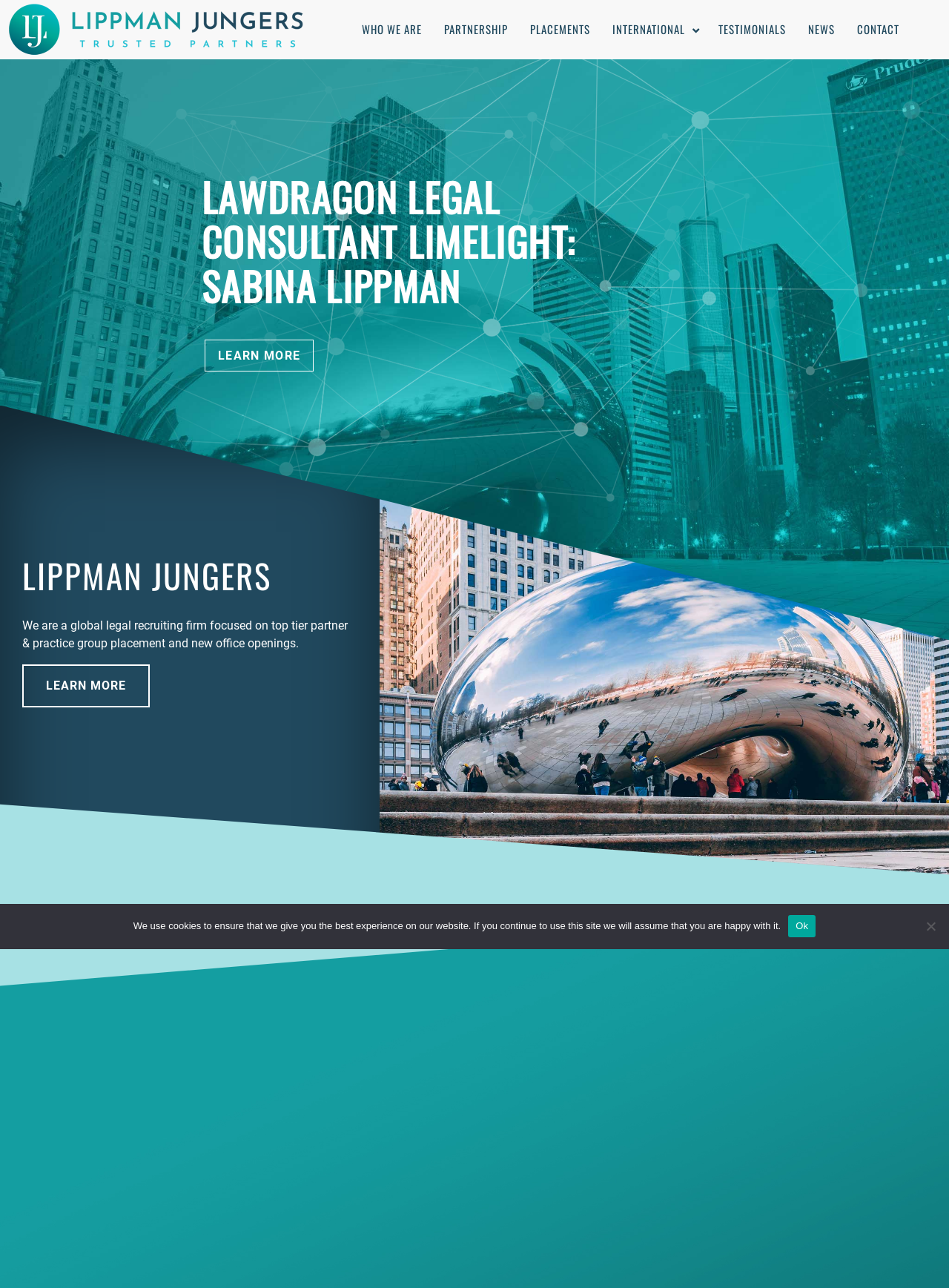Please specify the bounding box coordinates in the format (top-left x, top-left y, bottom-right x, bottom-right y), with all values as floating point numbers between 0 and 1. Identify the bounding box of the UI element described by: LEARN MORE

[0.023, 0.516, 0.158, 0.549]